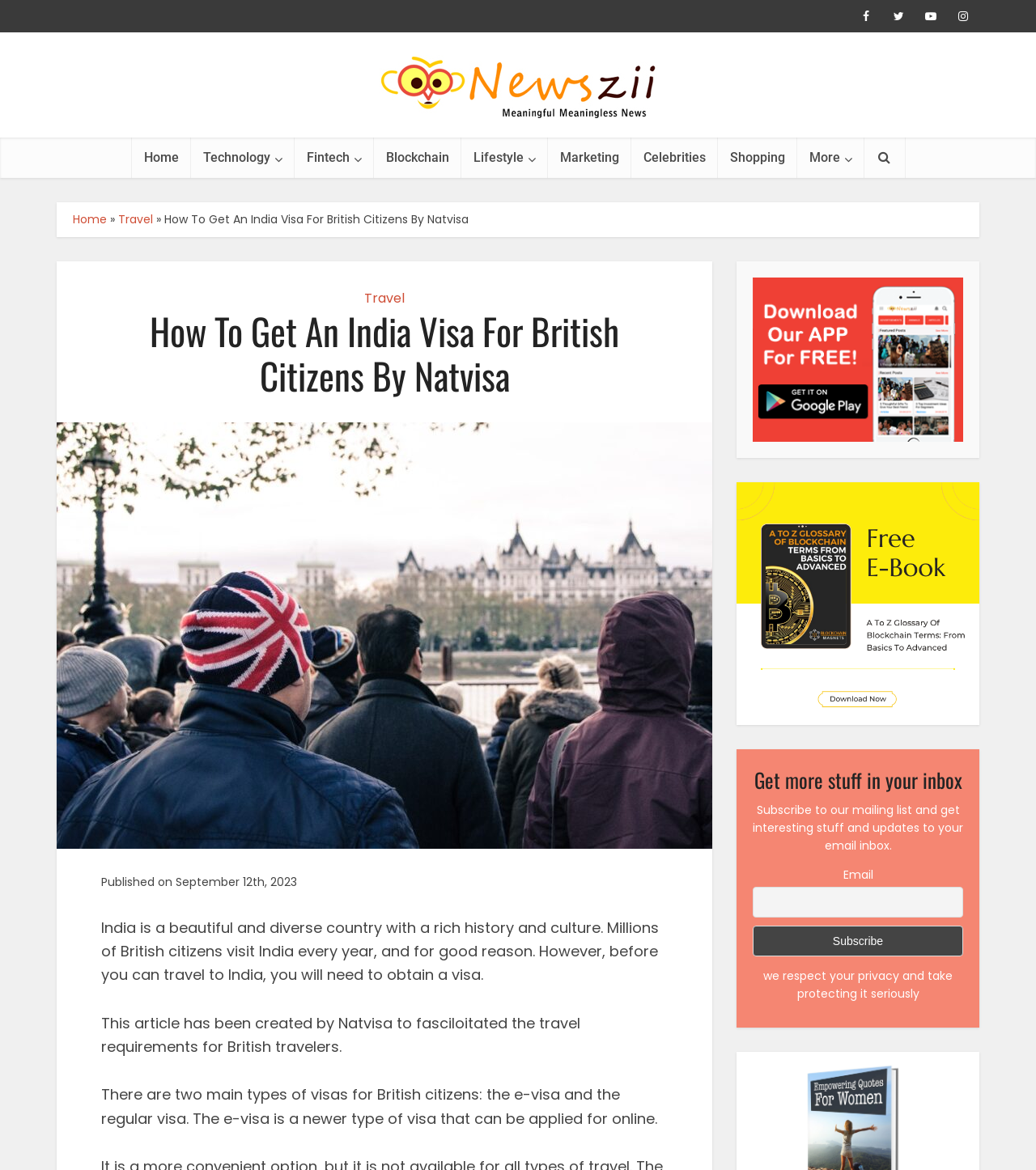Determine the bounding box coordinates of the region I should click to achieve the following instruction: "Click on the 'Travel' link". Ensure the bounding box coordinates are four float numbers between 0 and 1, i.e., [left, top, right, bottom].

[0.114, 0.18, 0.148, 0.194]